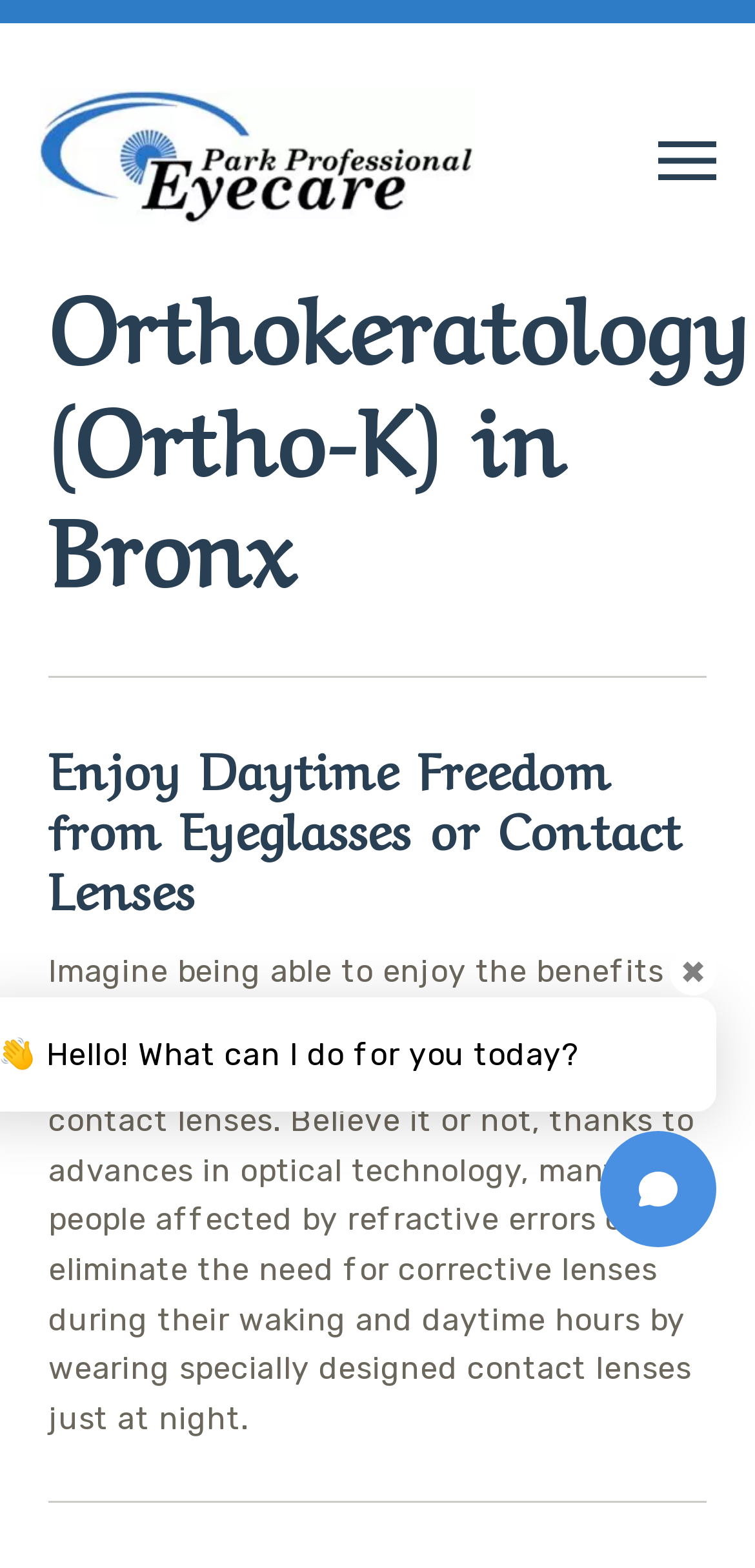Extract the bounding box coordinates for the UI element described as: "aria-label="link"".

[0.051, 0.13, 0.628, 0.154]